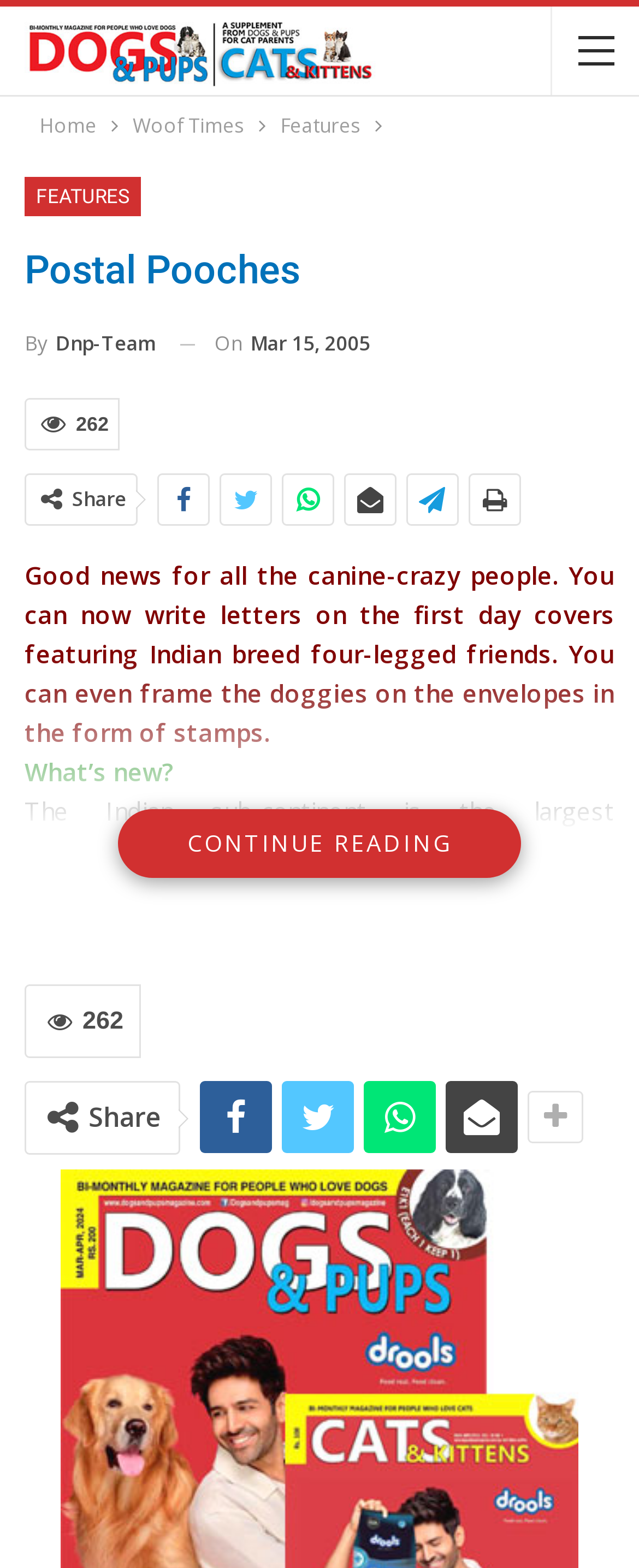Describe all the significant parts and information present on the webpage.

This webpage is about dogs, specifically featuring Indian breeds. At the top, there is a navigation bar with links to "Home", "Woof Times", and "Features". Below the navigation bar, there is a large article section that takes up most of the page. The article has a heading "Postal Pooches" and a subheading "By Dnp-Team". The article's main content is divided into several sections.

The first section starts with a brief introduction to the good news about Indian breed dogs being featured on first-day covers and stamps. Below this introduction, there is a section titled "What's new?" followed by a paragraph of text that discusses the diversity of dog breeds in India and the need for awareness about them.

The next section is titled "Featured breeds" and lists the four breeds of dogs that are featured on the stamps, including Mudhol Hound, Rajapalayam, Rampur Hound, and the Himalayan Sheepdog. Below this, there is a brief description of the Mudhol Hound breed.

Throughout the article, there are several social media links and a "CONTINUE READING" button. There are also two instances of the text "262" and "Share" with accompanying social media links. At the top-left corner of the page, there is an image of "Dogs and Pups Magazine".